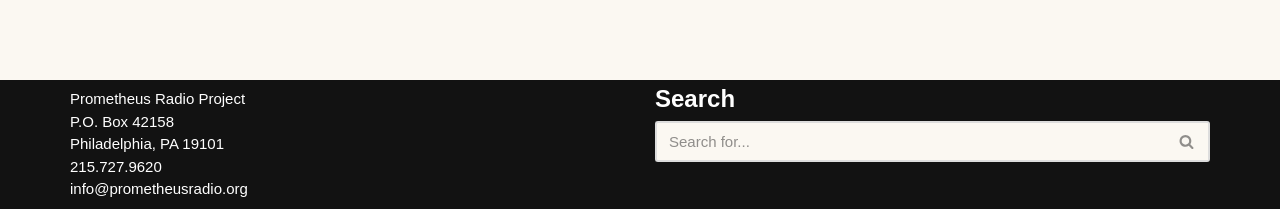What is the purpose of the search box?
Give a one-word or short-phrase answer derived from the screenshot.

To search the website